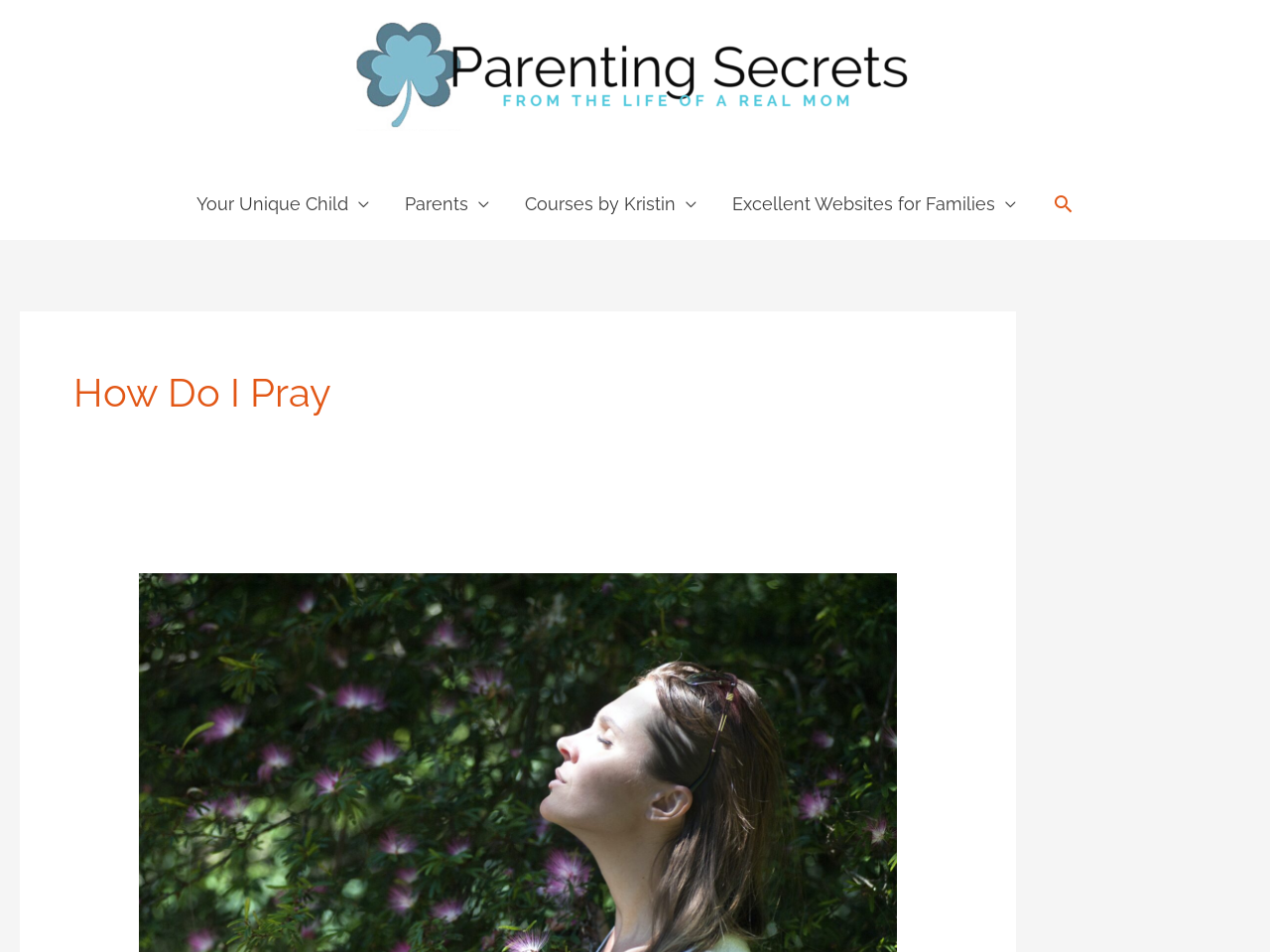What is the topic of the main heading?
Provide a concise answer using a single word or phrase based on the image.

Prayer